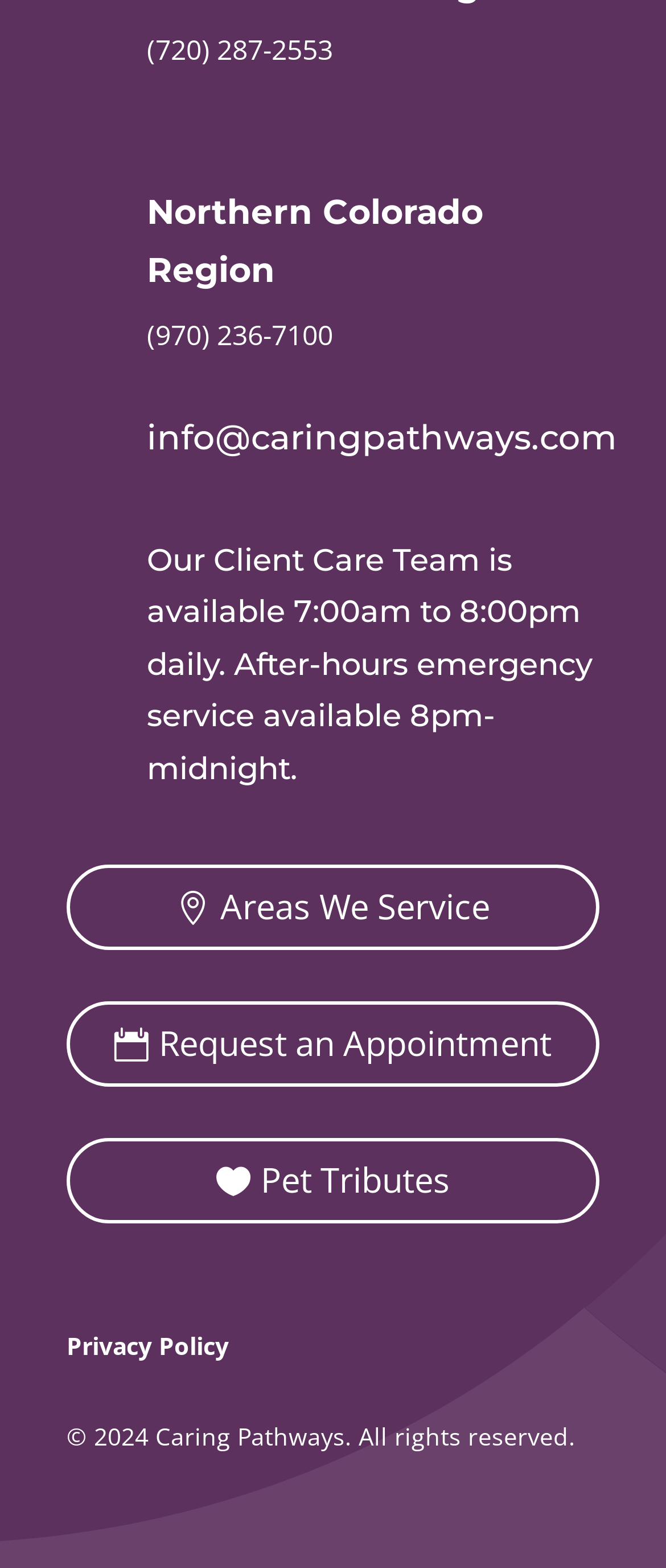Given the description of the UI element: "Request an Appointment", predict the bounding box coordinates in the form of [left, top, right, bottom], with each value being a float between 0 and 1.

[0.1, 0.638, 0.9, 0.692]